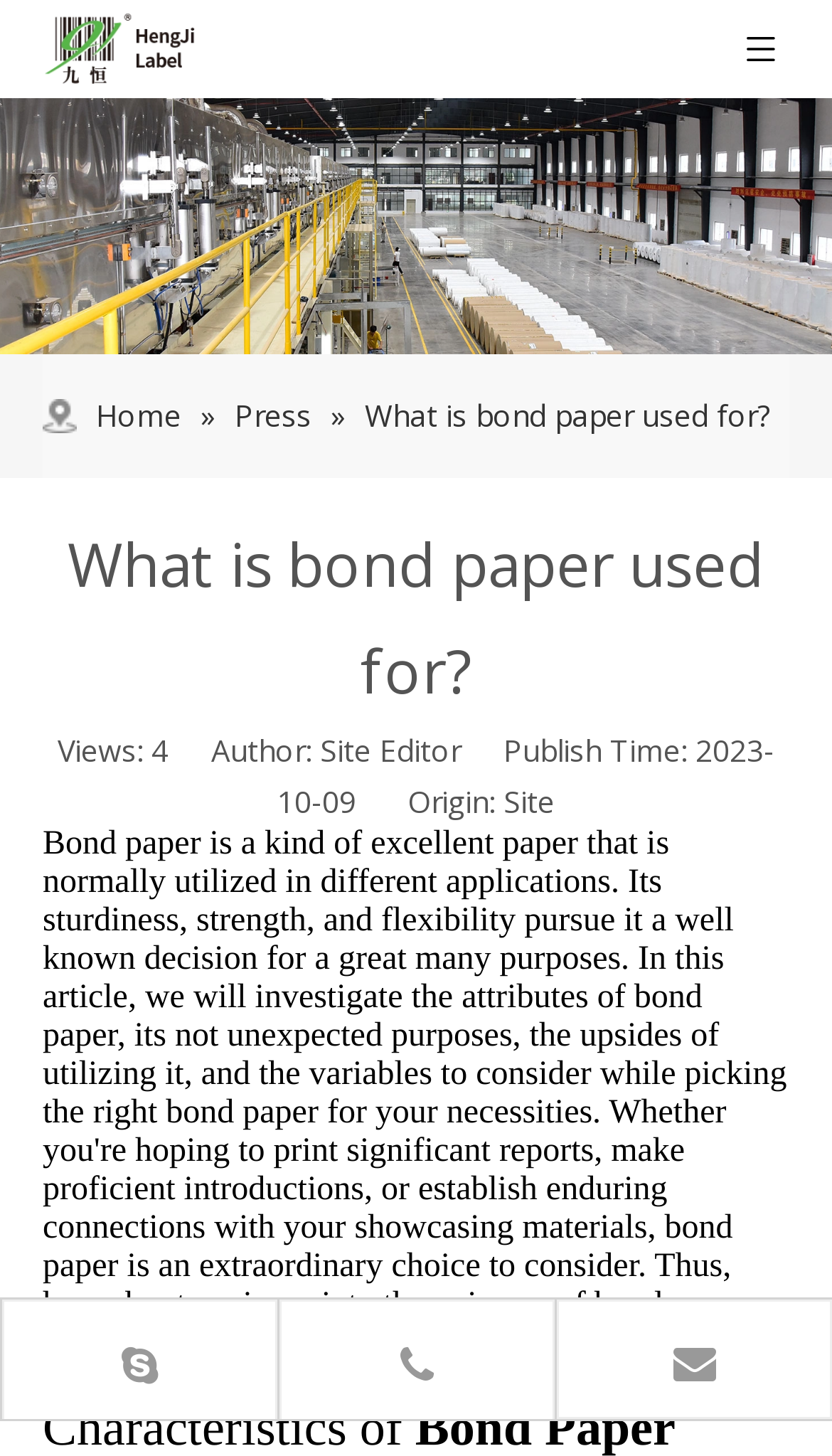What is the logo image located?
Provide a thorough and detailed answer to the question.

I found the logo image by looking at the bounding box coordinates of the image element with the text 'logo'. The coordinates indicate that it is located at the top left of the page.